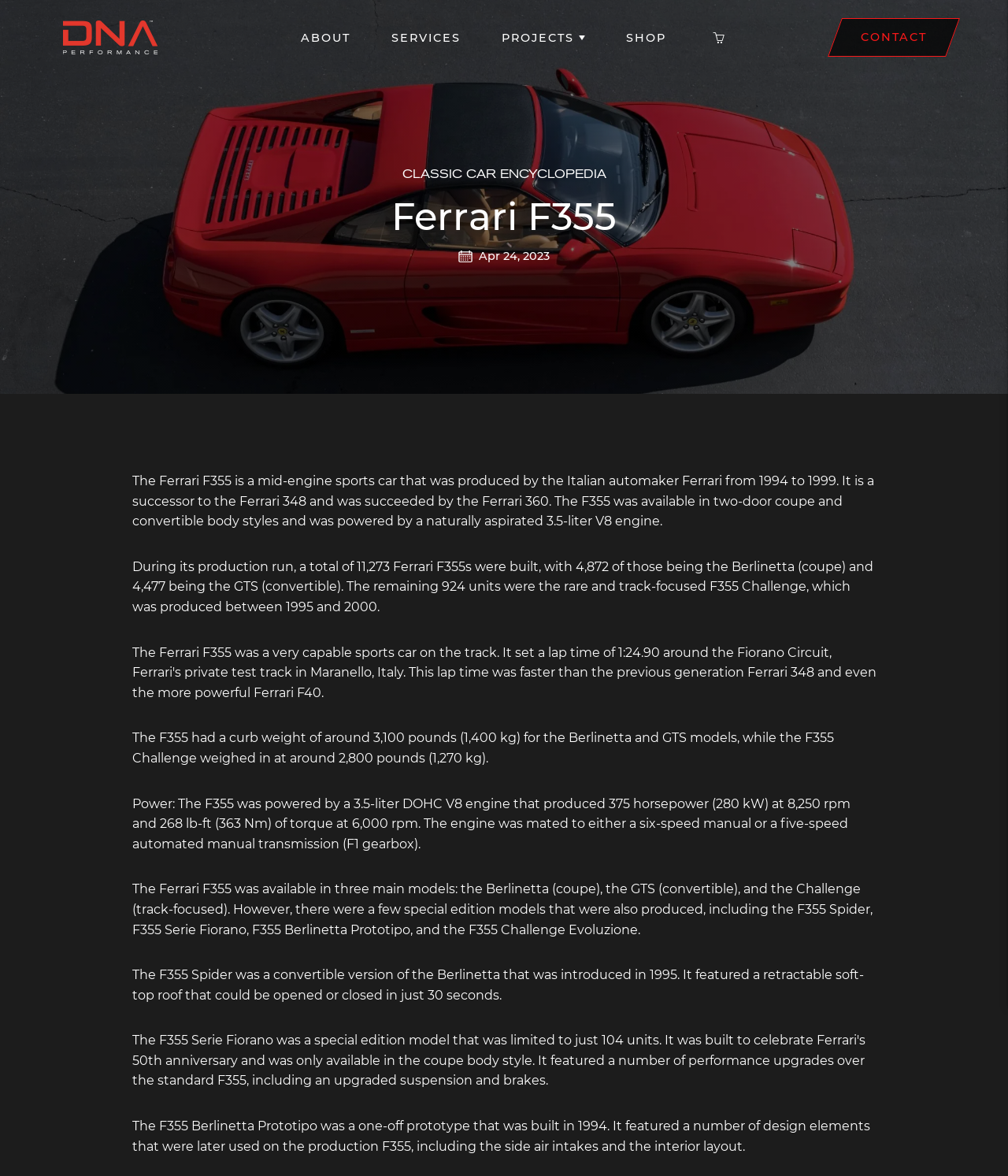What is the name of the track-focused model of the Ferrari F355?
From the details in the image, answer the question comprehensively.

I found the answer by reading the text in the webpage, specifically the sentence 'The Ferrari F355 was available in three main models: the Berlinetta (coupe), the GTS (convertible), and the Challenge (track-focused)...' which provides the name of the track-focused model of the Ferrari F355.